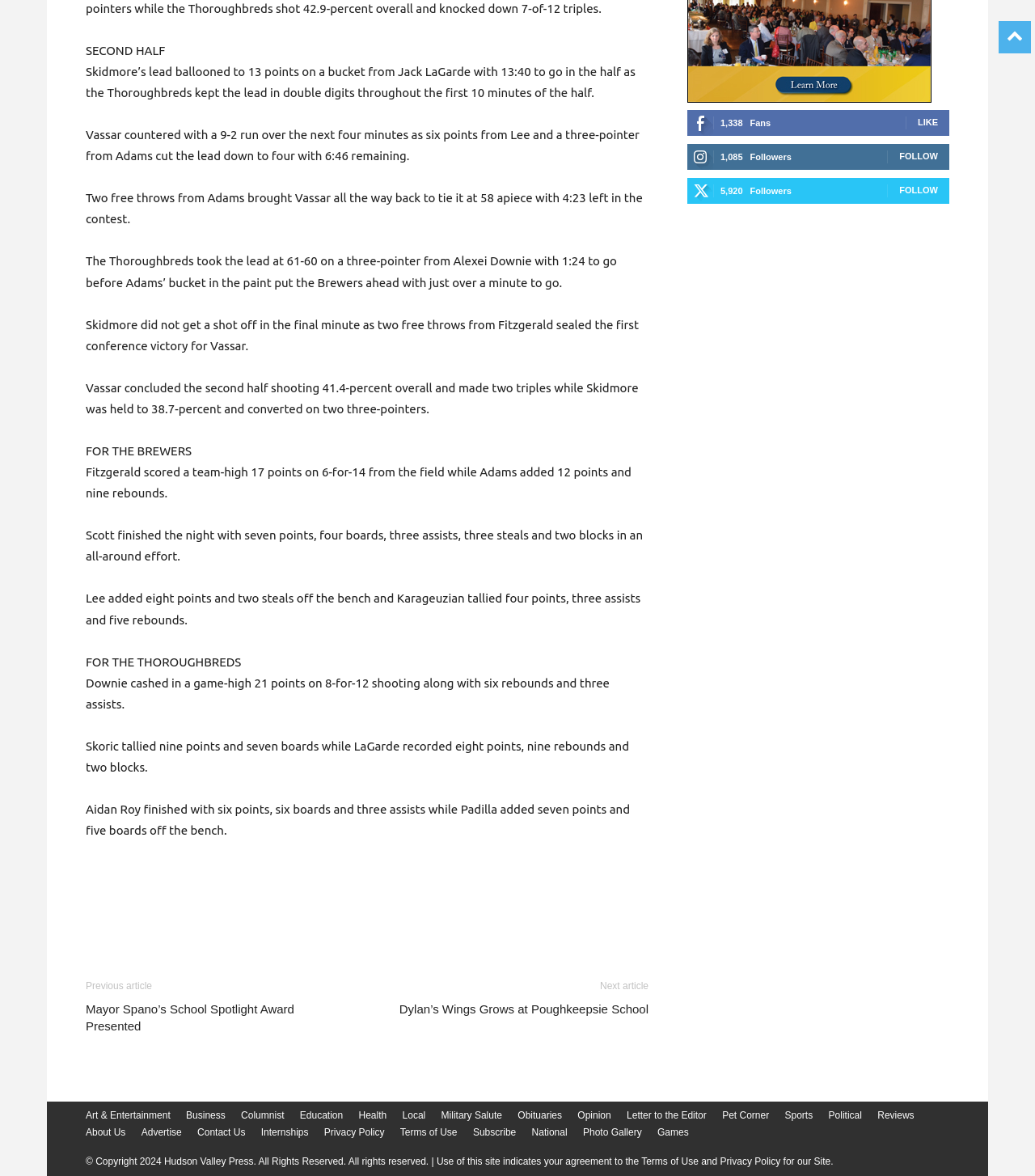Could you provide the bounding box coordinates for the portion of the screen to click to complete this instruction: "Read more about NFL"?

None